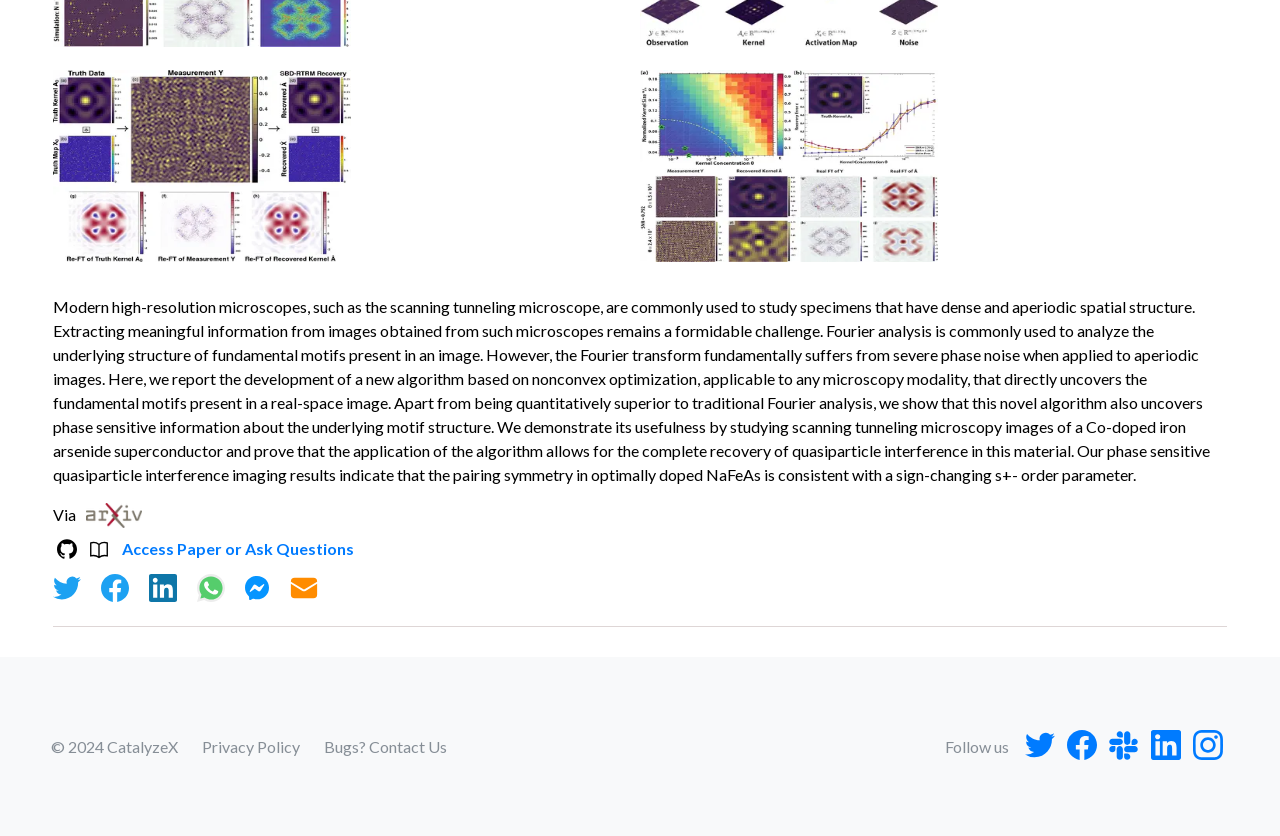Please provide the bounding box coordinates for the UI element as described: "name="url" placeholder="Your Website"". The coordinates must be four floats between 0 and 1, represented as [left, top, right, bottom].

None